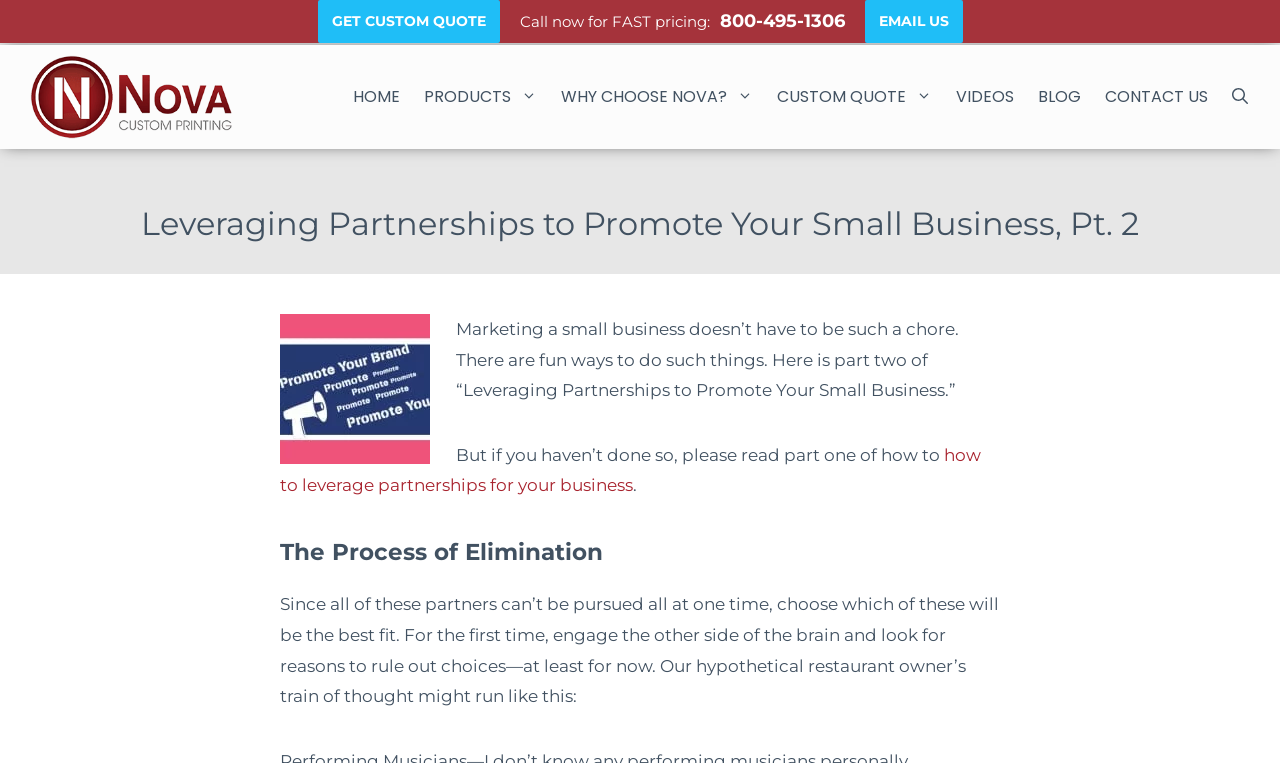Please determine the bounding box coordinates of the element to click in order to execute the following instruction: "Go to HOME page". The coordinates should be four float numbers between 0 and 1, specified as [left, top, right, bottom].

[0.266, 0.088, 0.322, 0.166]